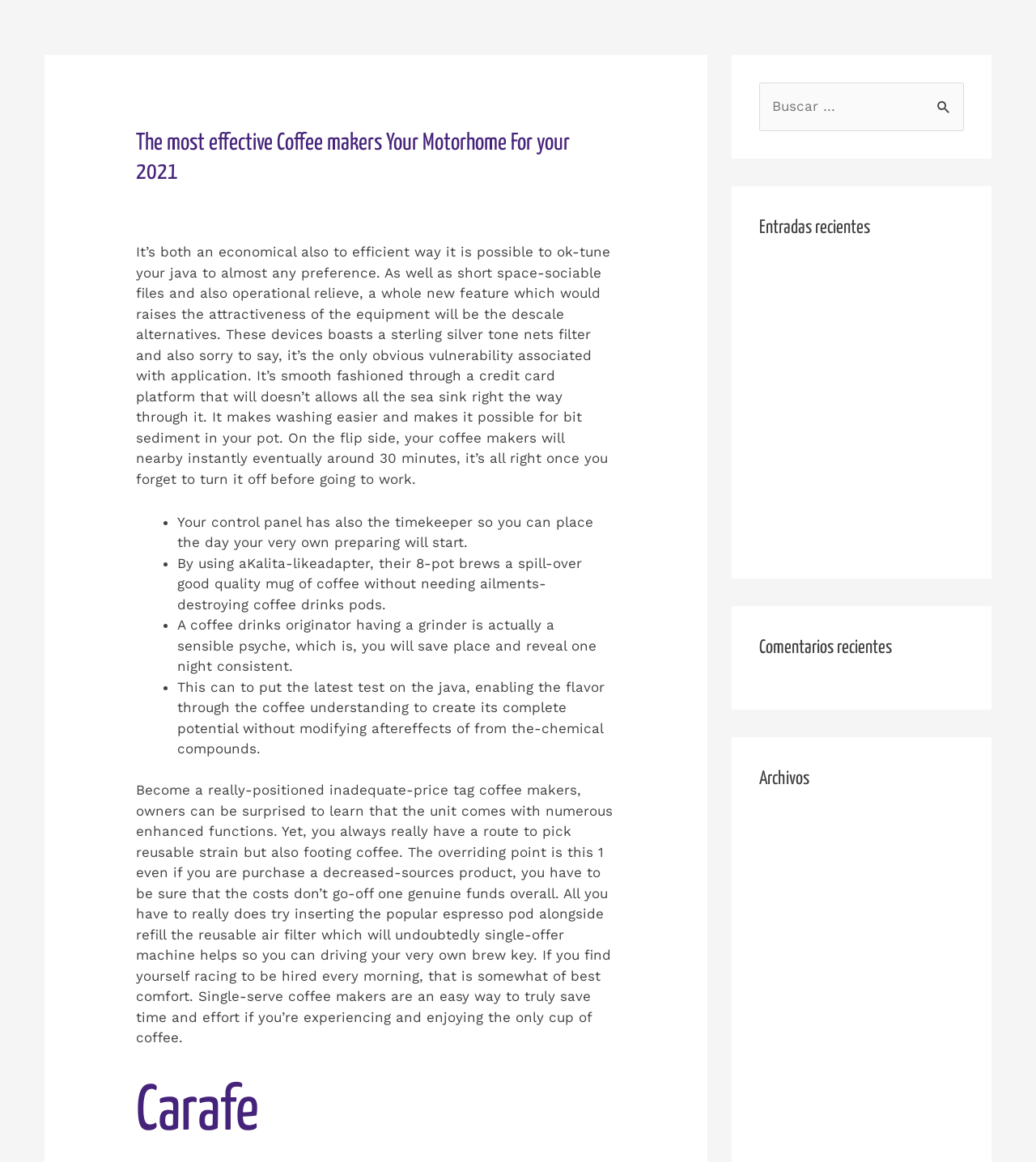What is the main topic of this webpage?
Look at the screenshot and provide an in-depth answer.

Based on the content of the webpage, it appears to be discussing coffee makers, specifically those suitable for motorhomes. The text describes the features and benefits of a particular coffee maker model.